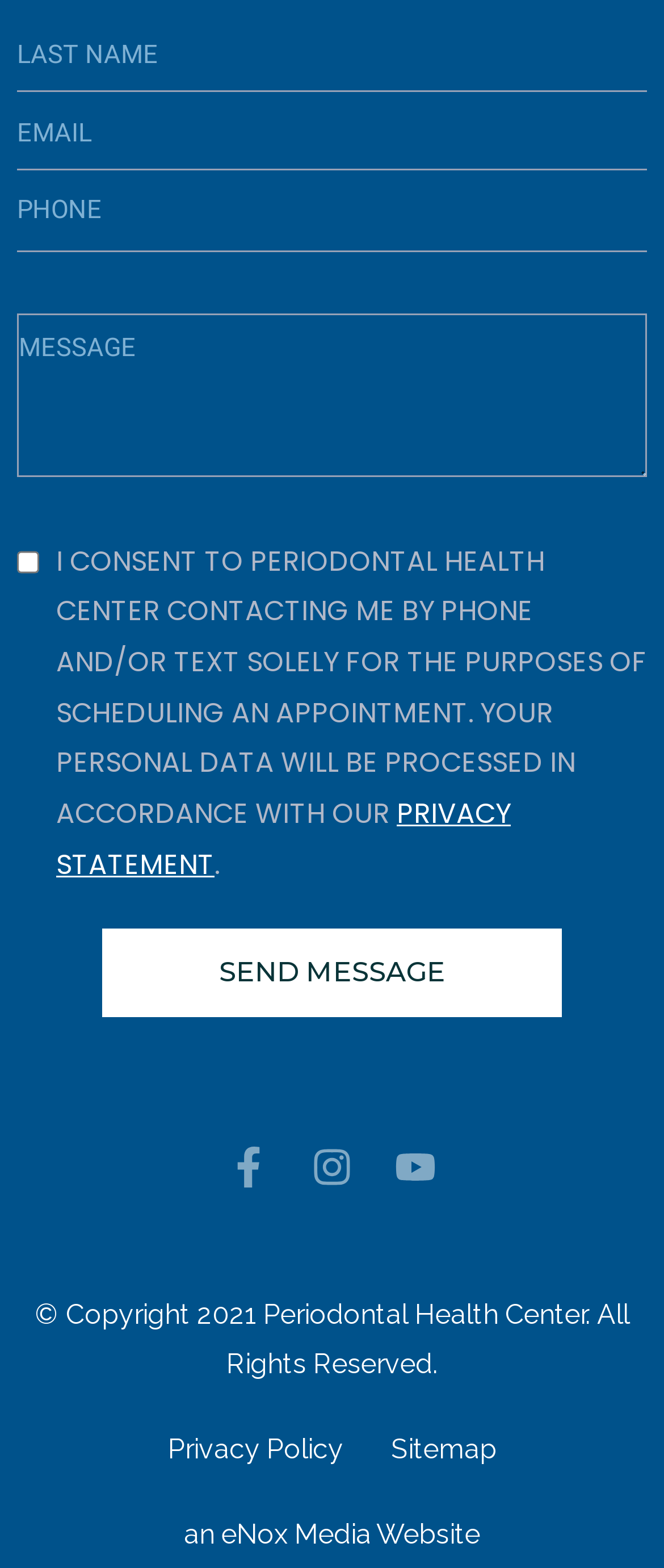Provide a one-word or brief phrase answer to the question:
What is the button at the bottom of the page for?

Send message